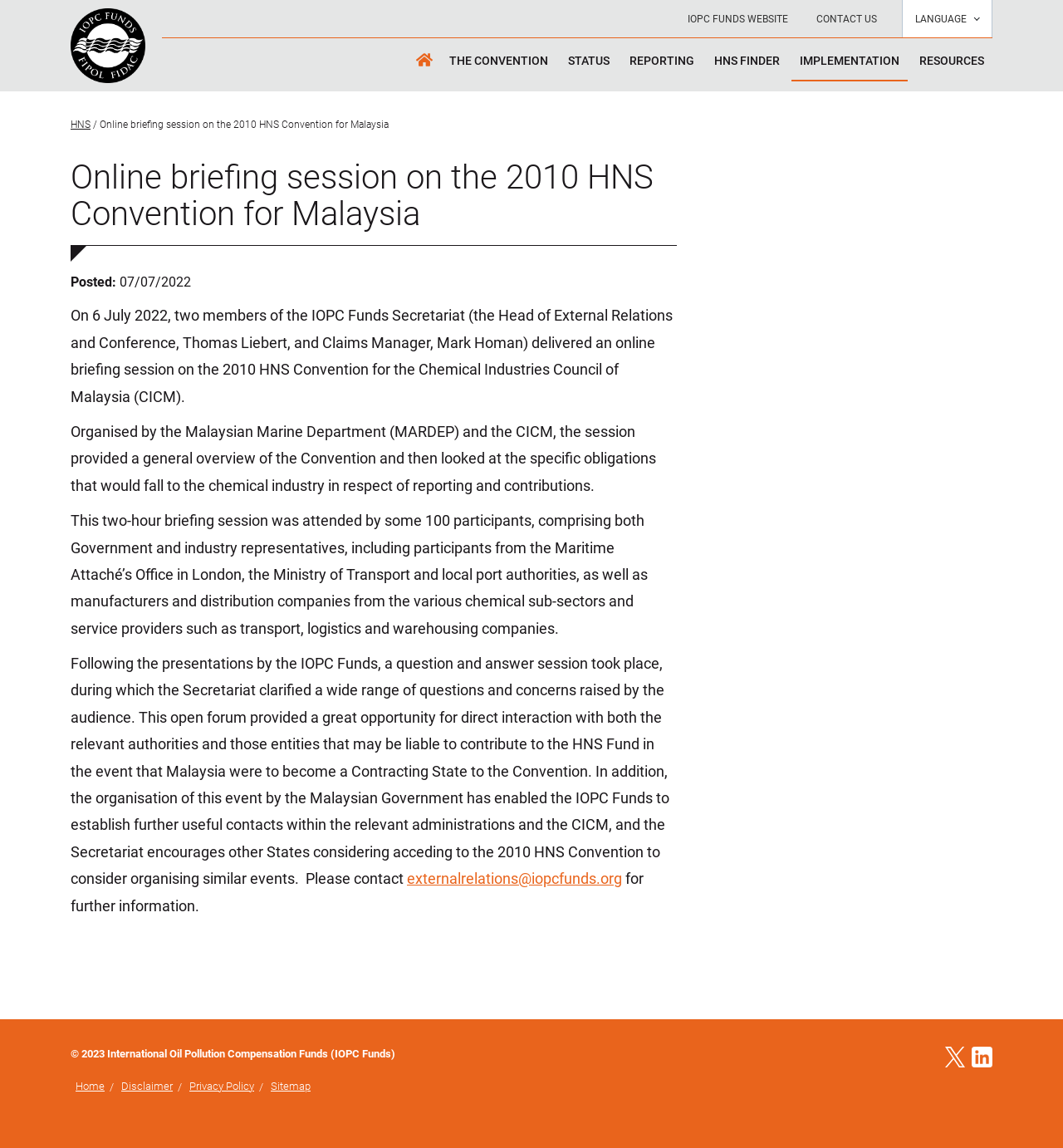Bounding box coordinates are specified in the format (top-left x, top-left y, bottom-right x, bottom-right y). All values are floating point numbers bounded between 0 and 1. Please provide the bounding box coordinate of the region this sentence describes: externalrelations@iopcfunds.org

[0.383, 0.758, 0.585, 0.773]